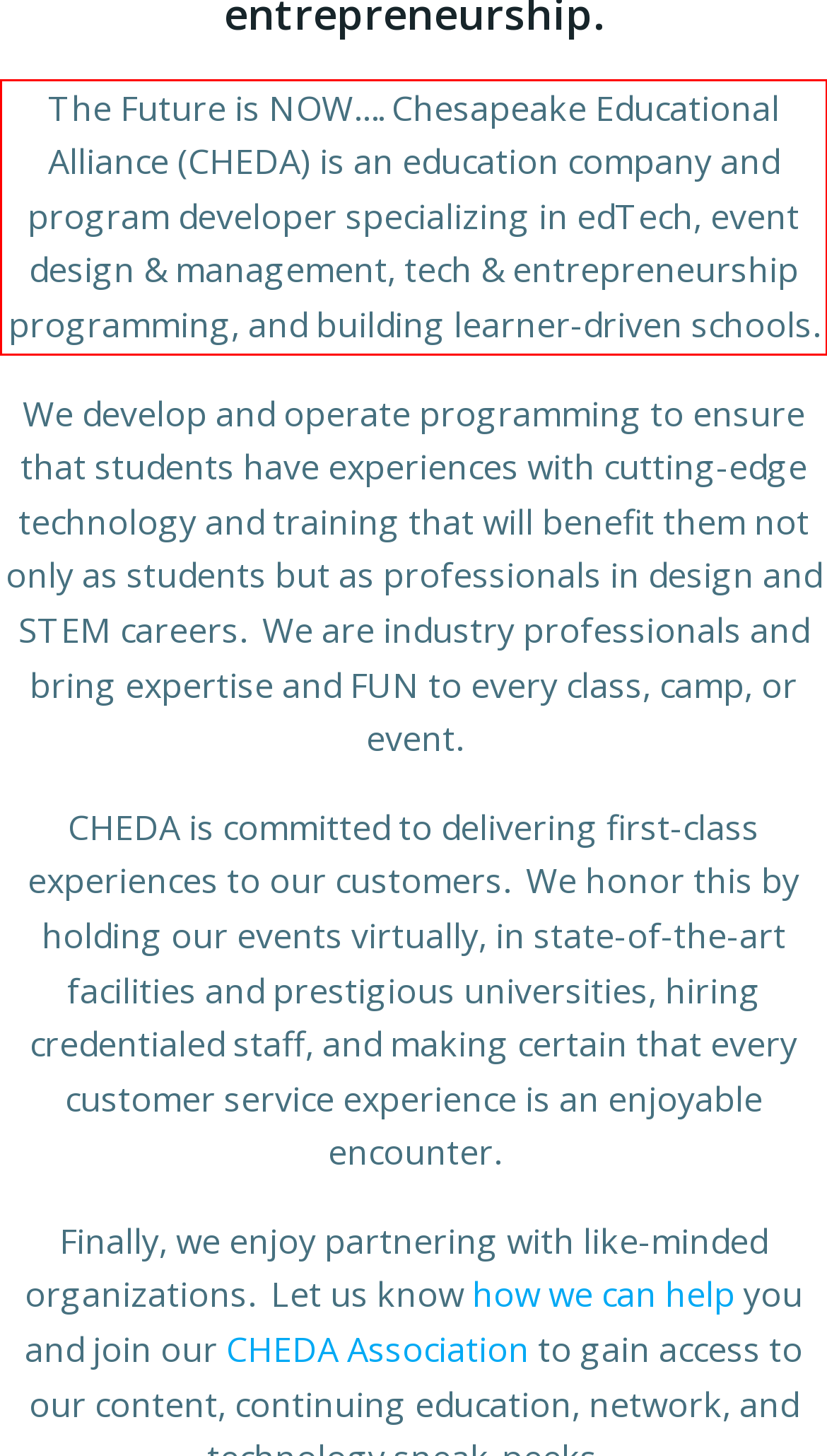Review the webpage screenshot provided, and perform OCR to extract the text from the red bounding box.

The Future is NOW…. Chesapeake Educational Alliance (CHEDA) is an education company and program developer specializing in edTech, event design & management, tech & entrepreneurship programming, and building learner-driven schools.